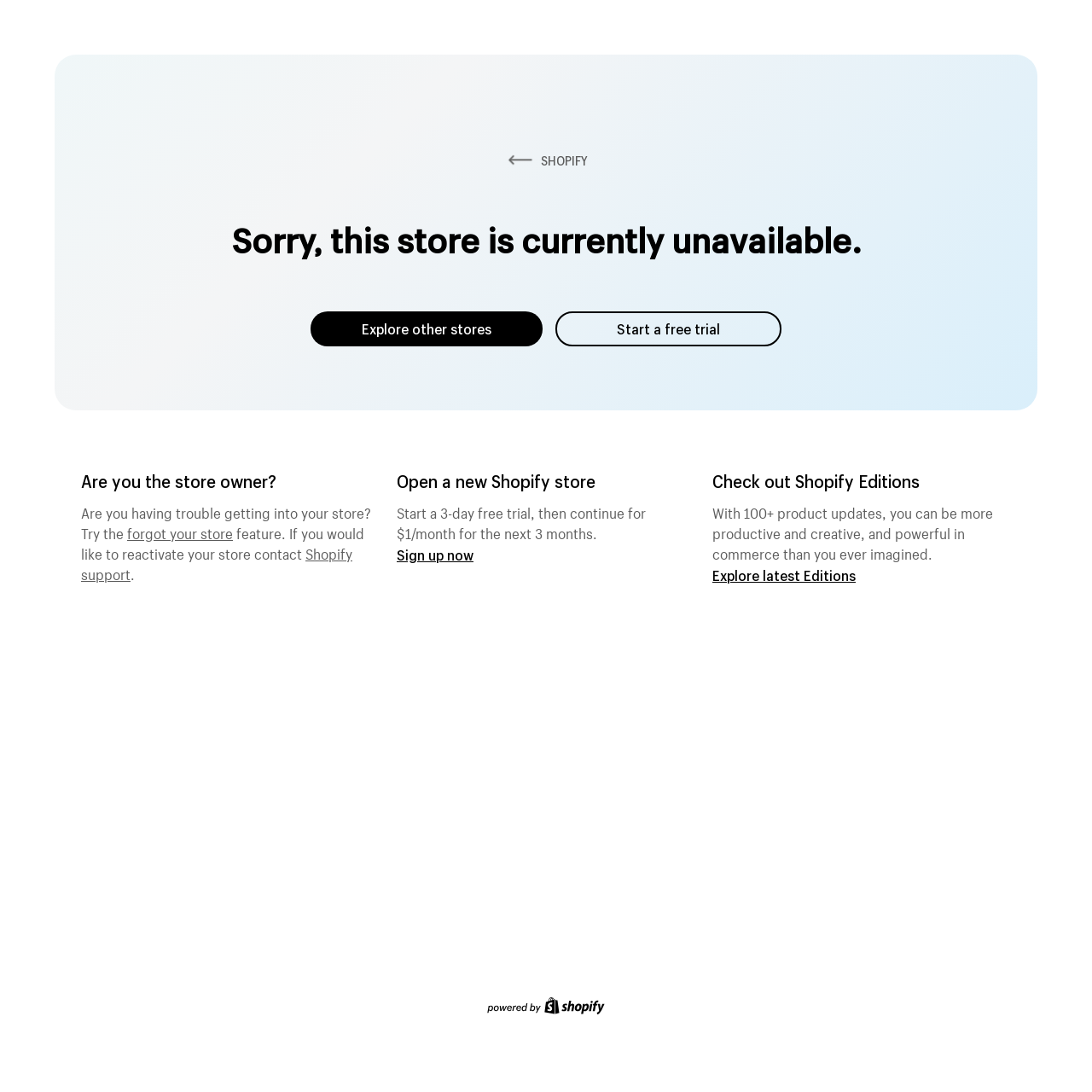Please provide the bounding box coordinate of the region that matches the element description: Shopify support. Coordinates should be in the format (top-left x, top-left y, bottom-right x, bottom-right y) and all values should be between 0 and 1.

[0.074, 0.495, 0.323, 0.534]